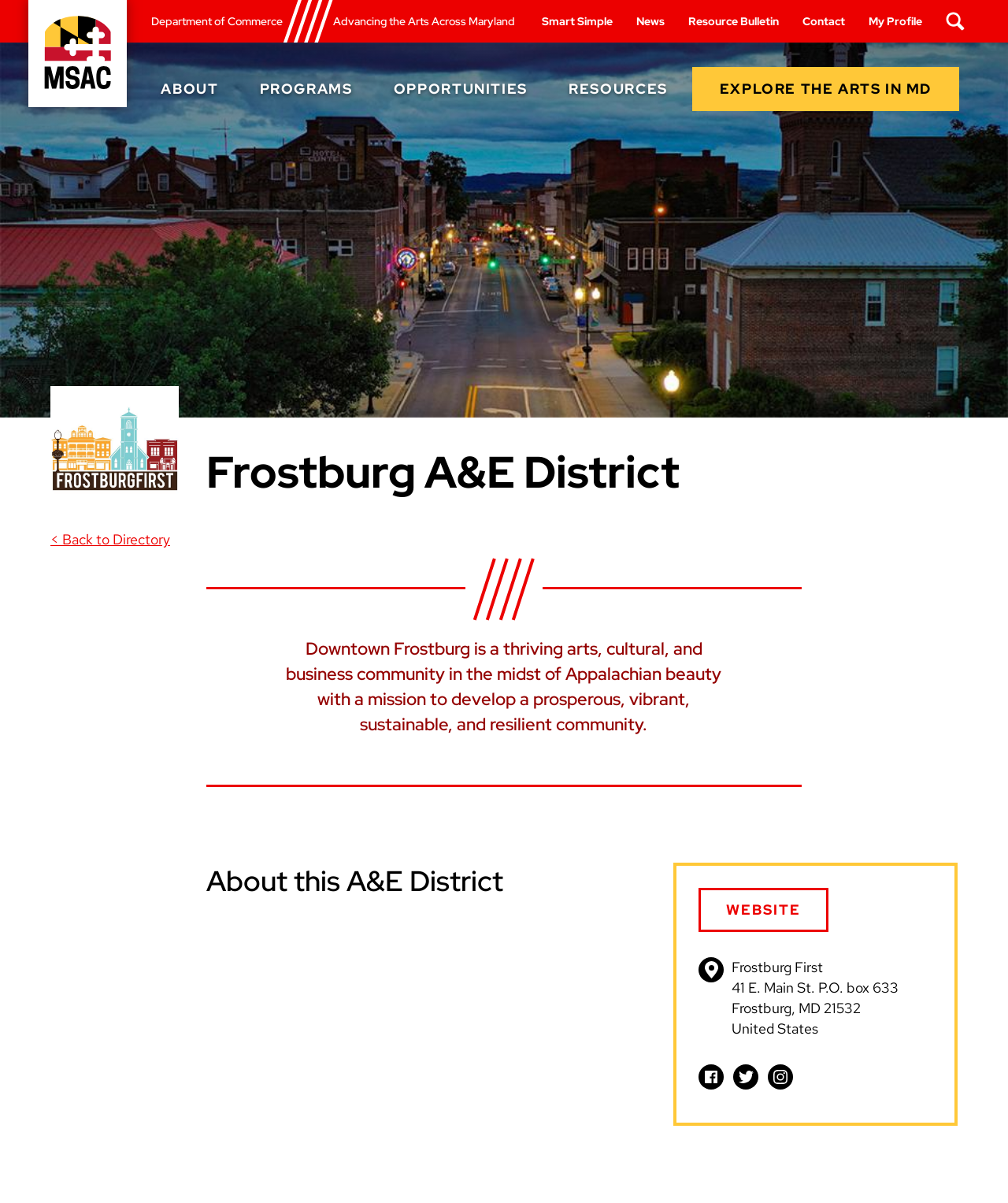Specify the bounding box coordinates of the element's area that should be clicked to execute the given instruction: "Learn about the Frostburg A&E District". The coordinates should be four float numbers between 0 and 1, i.e., [left, top, right, bottom].

[0.205, 0.37, 0.95, 0.414]